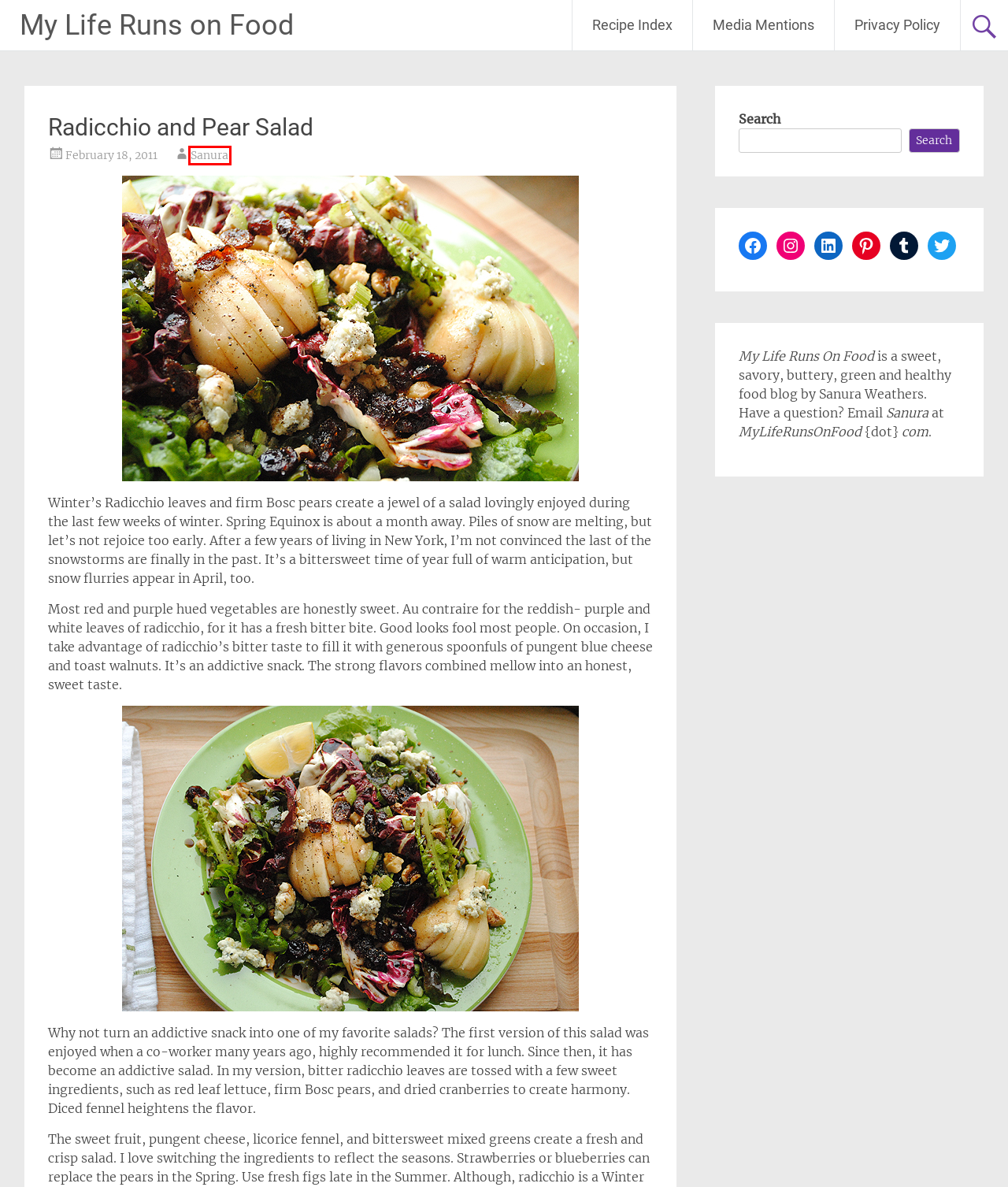You are presented with a screenshot of a webpage containing a red bounding box around a particular UI element. Select the best webpage description that matches the new webpage after clicking the element within the bounding box. Here are the candidates:
A. Recipe Index – My Life Runs on Food
B. My Life Runs on Food – A sweet, savory, buttery, green and healthy food blog by Sanura Weathers
C. Vegetables and Fruit – My Life Runs on Food
D. Sanura – My Life Runs on Food
E. Privacy Policy – My Life Runs on Food
F. Media Mentions – My Life Runs on Food
G. Cornmeal Lime Cookies – My Life Runs on Food
H. radicchio – My Life Runs on Food

D